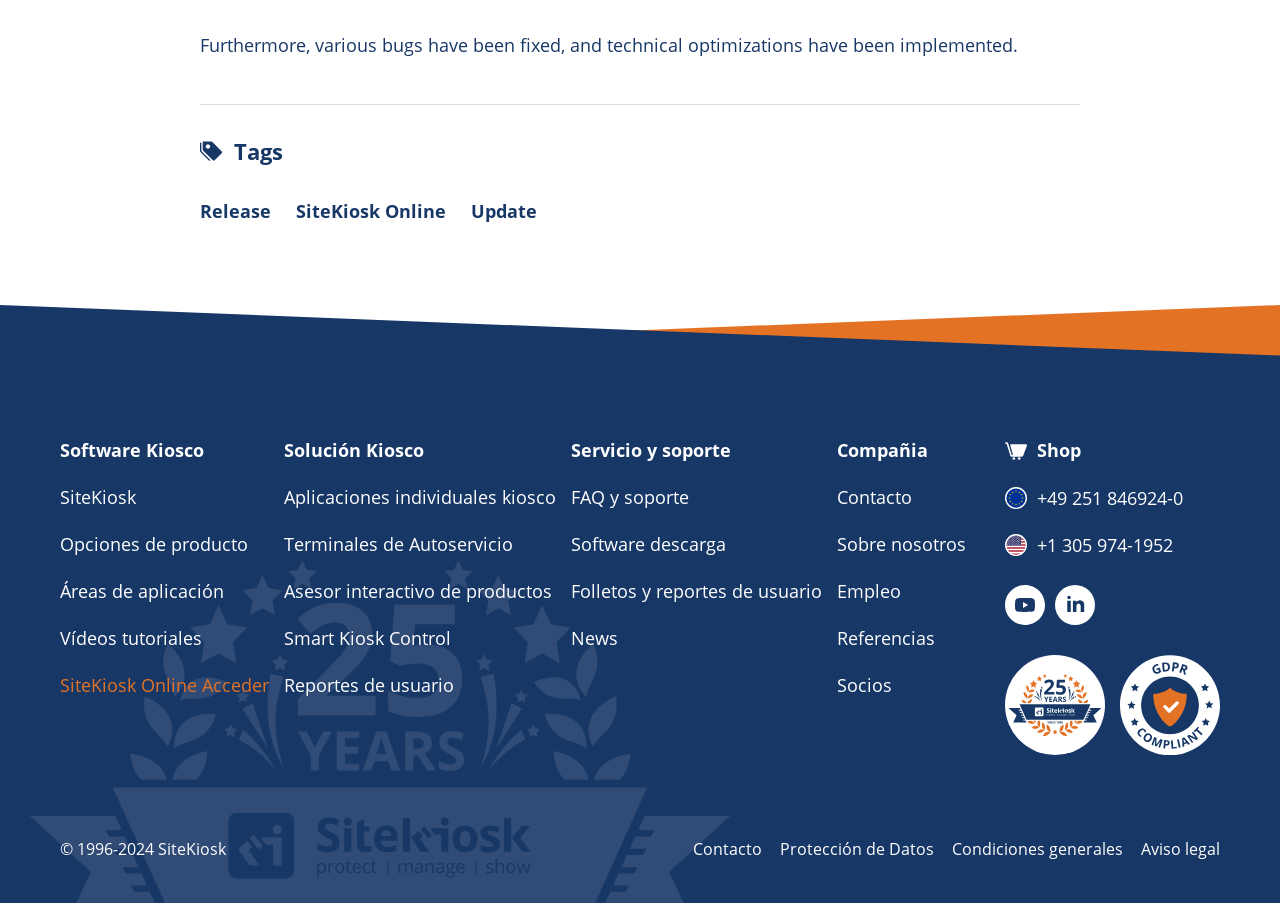Highlight the bounding box coordinates of the region I should click on to meet the following instruction: "Go to the 'Shop' page".

[0.785, 0.488, 0.953, 0.51]